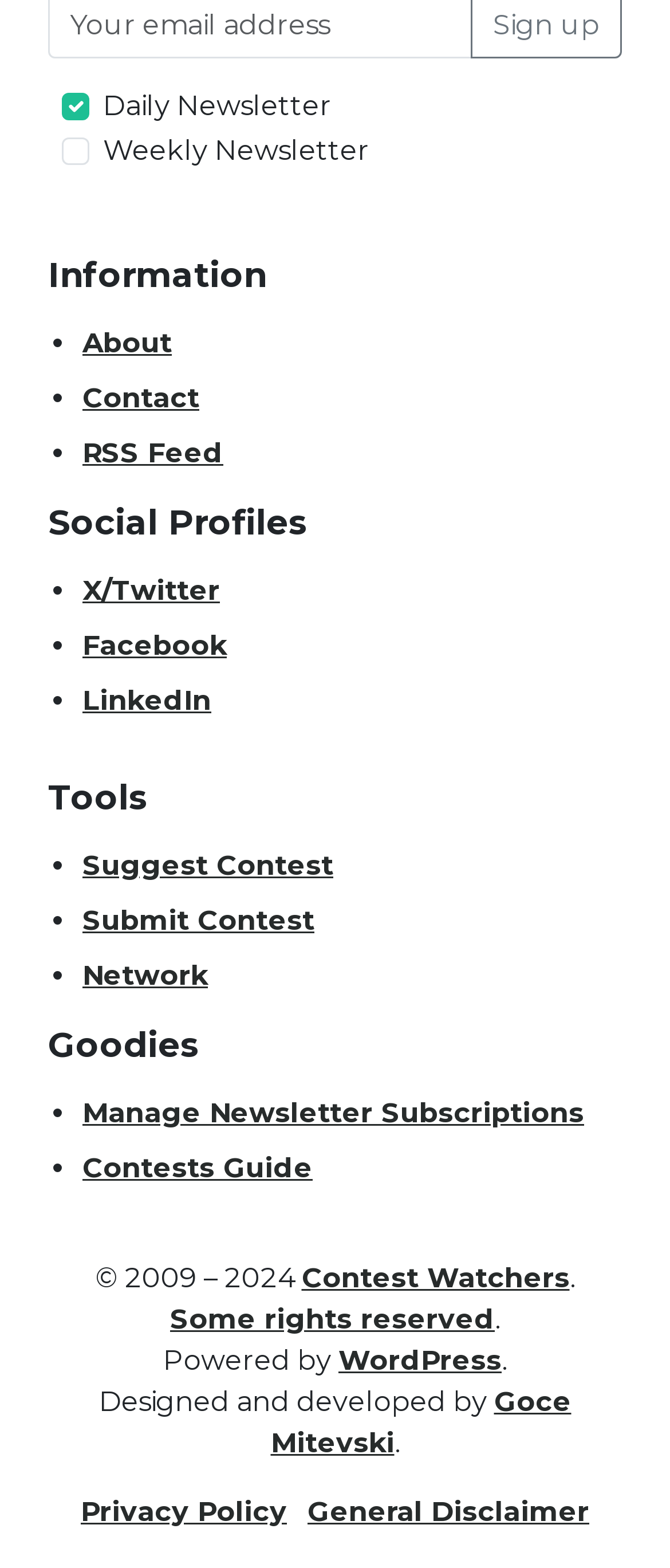What is the last tool listed?
Provide a one-word or short-phrase answer based on the image.

Network